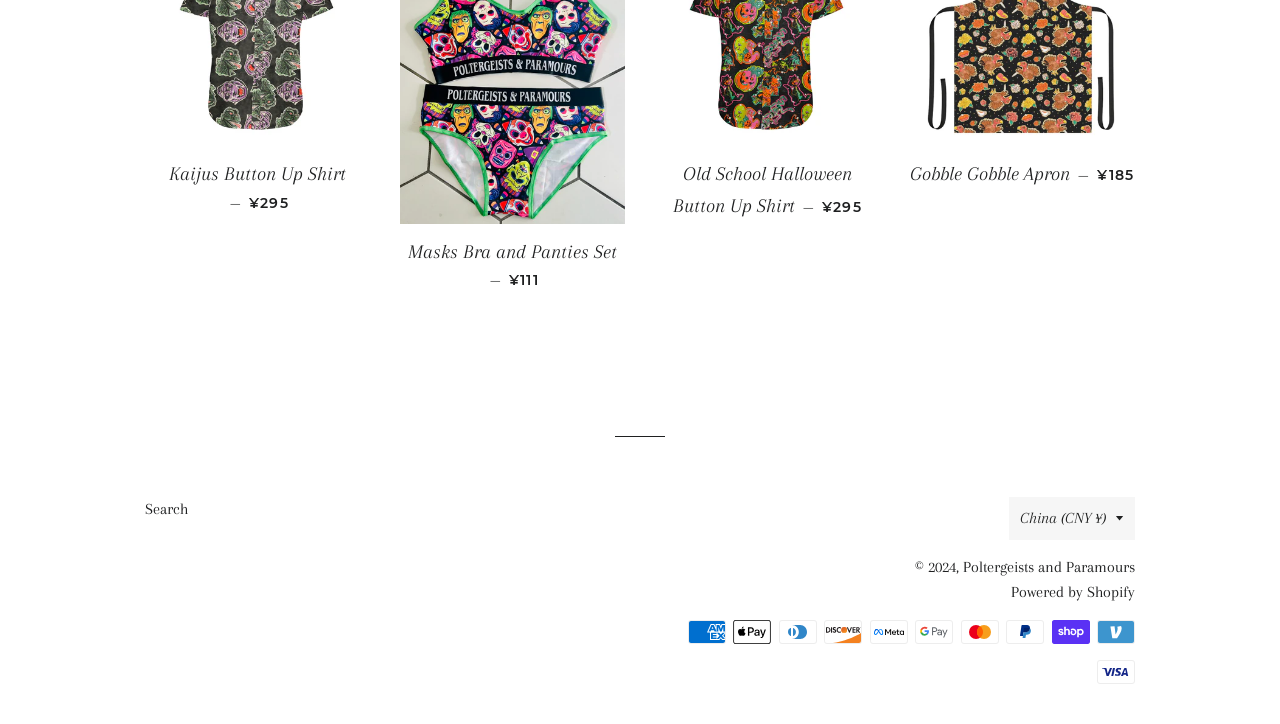What is the orientation of the separator element?
Please answer the question with as much detail and depth as you can.

The orientation of the separator element can be found in the separator element with the attribute 'orientation: horizontal'. This element is used to separate different sections of the webpage.